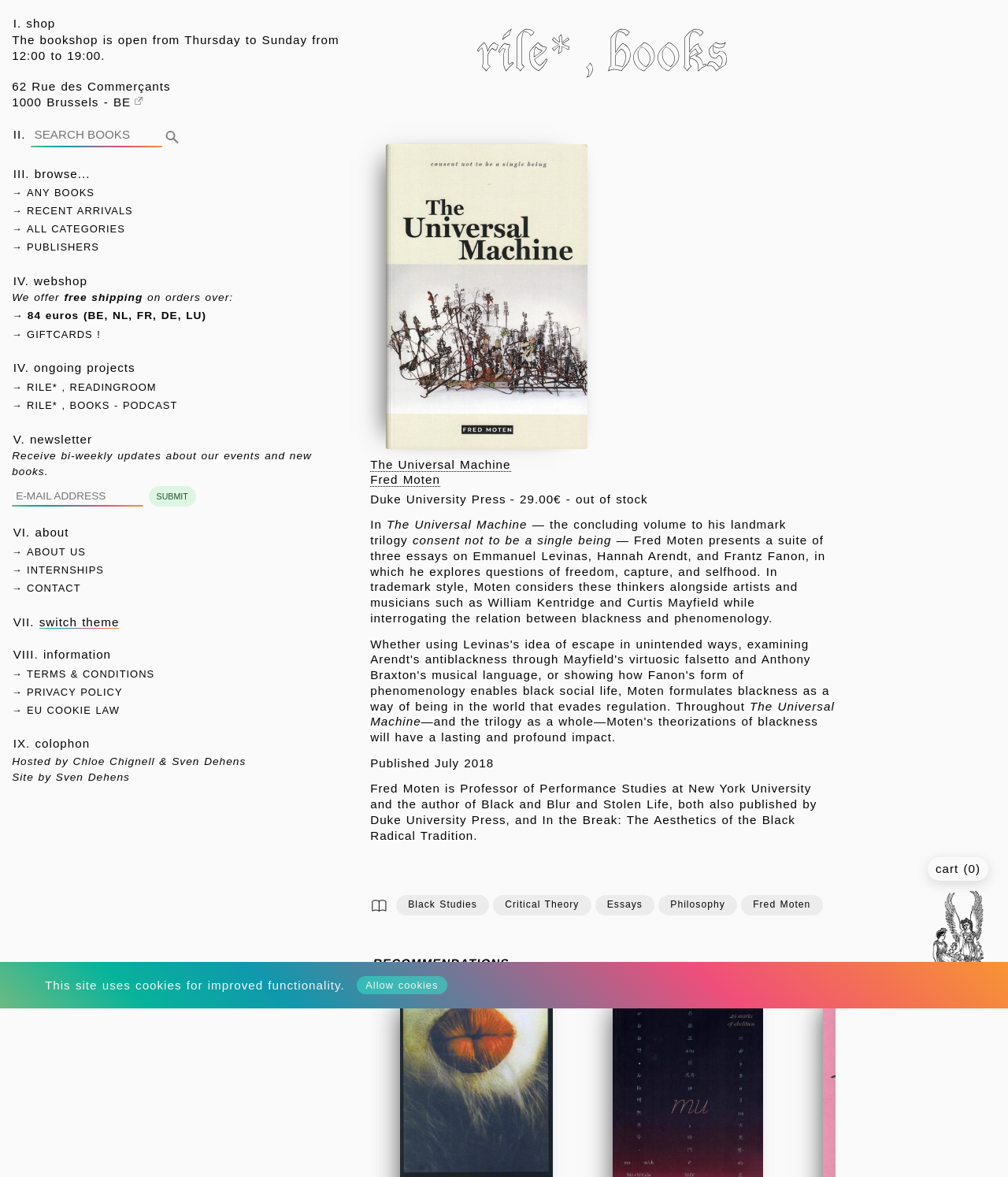Please provide a short answer using a single word or phrase for the question:
What is the author of the book 'The Universal Machine'?

Fred Moten